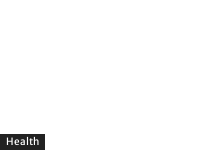What is the purpose of the article?
Provide an in-depth and detailed answer to the question.

The article aims to provide insights and factual information to help readers make informed decisions regarding the safety and quality of their drinking water, which suggests that the purpose of the article is to educate and inform readers.